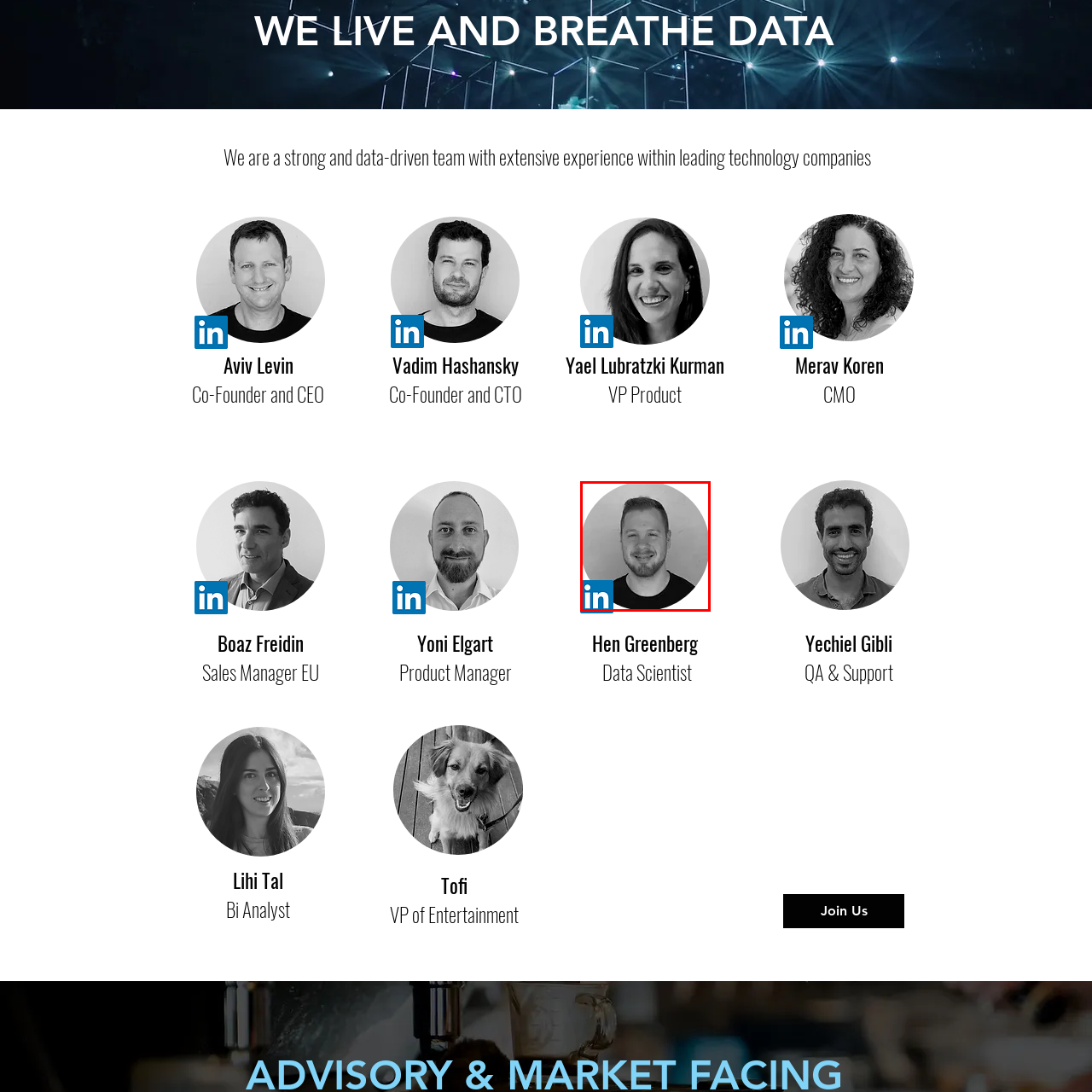Direct your attention to the segment of the image enclosed by the red boundary and answer the ensuing question in detail: What is the color of the LinkedIn logo?

According to the caption, to the left of the image, there is a blue LinkedIn logo, signifying the individual's presence on the professional networking platform.